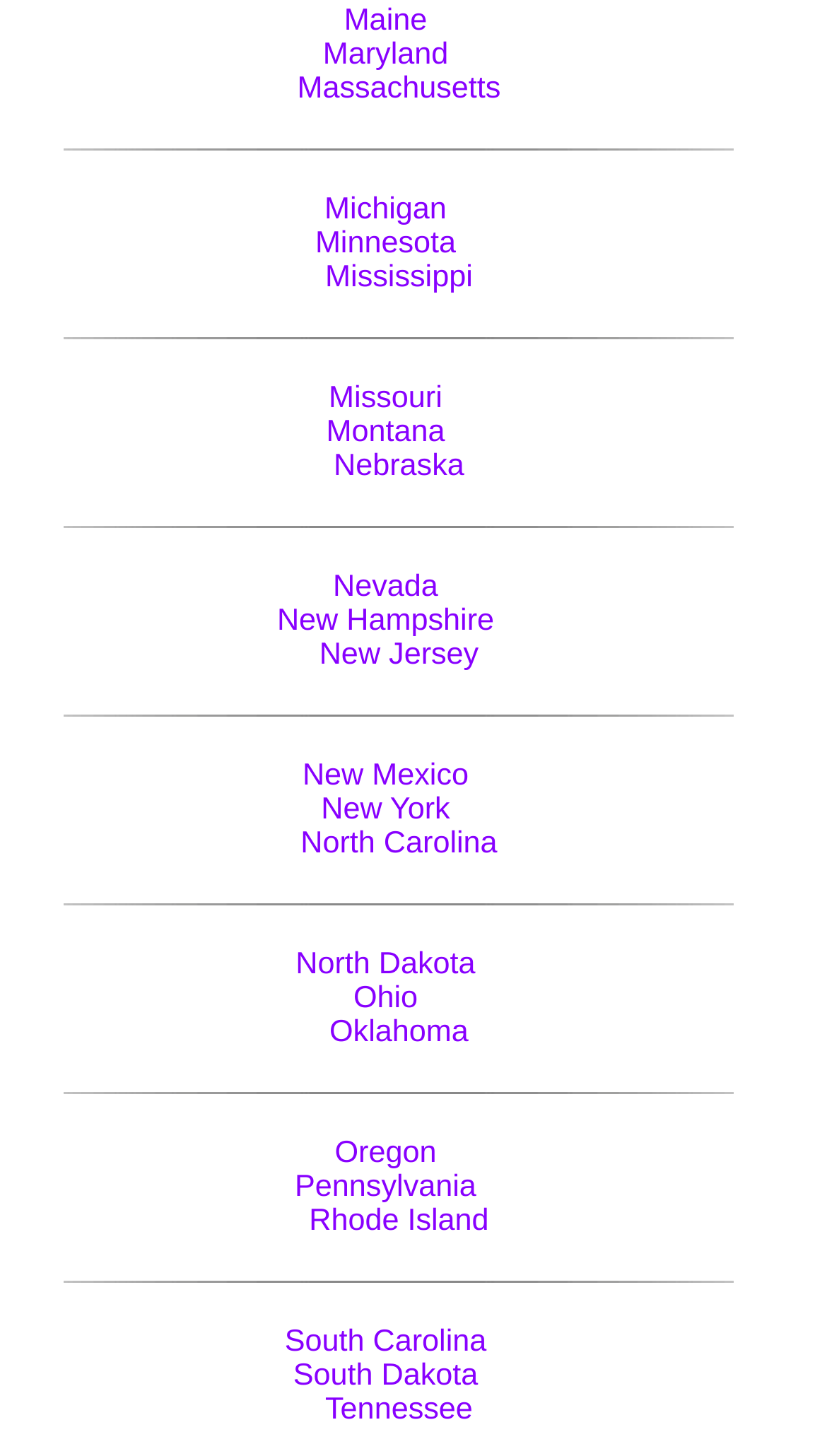What is the first state listed?
Based on the screenshot, respond with a single word or phrase.

Maine